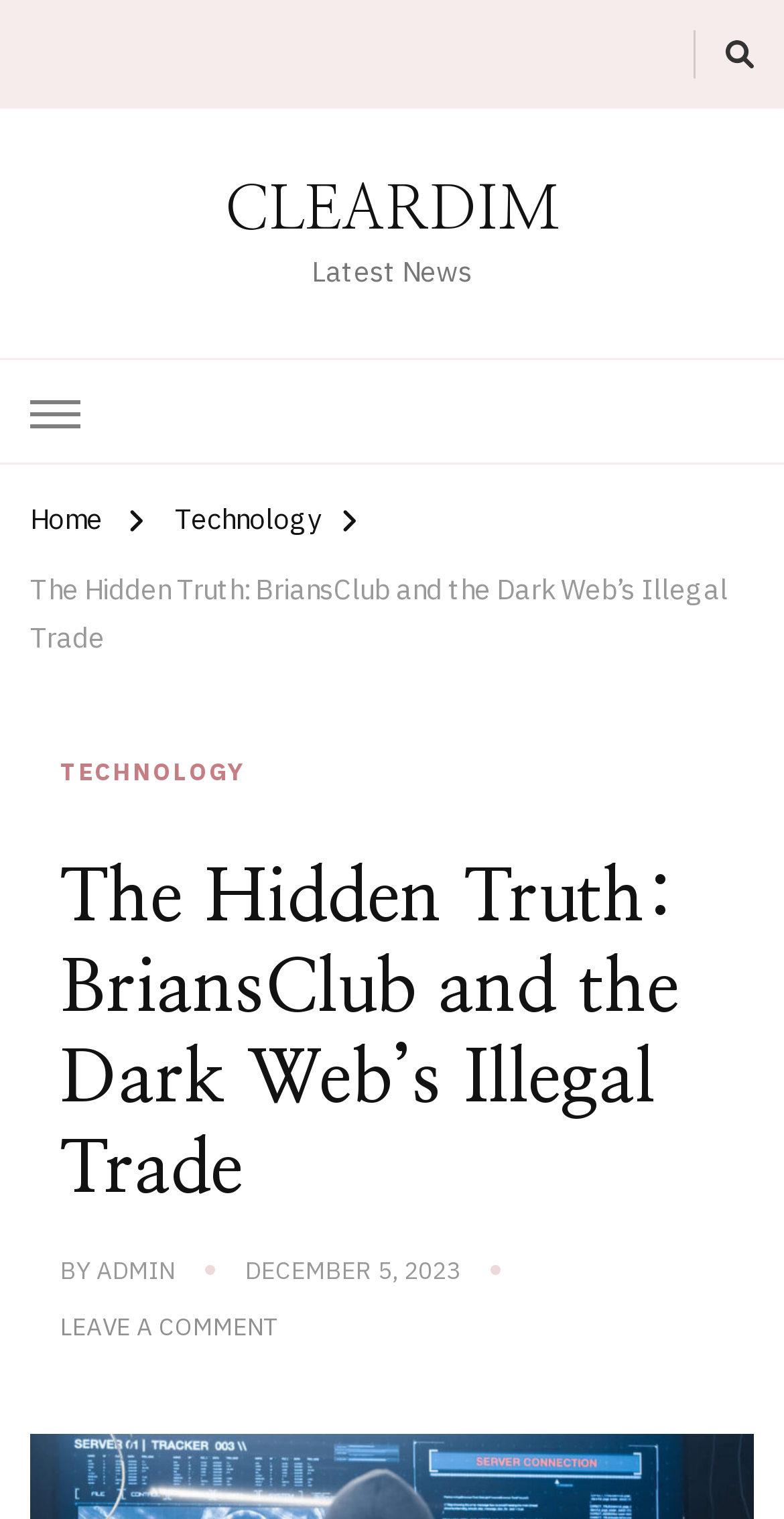Find the bounding box coordinates of the clickable area that will achieve the following instruction: "Read the latest news".

[0.397, 0.167, 0.603, 0.191]